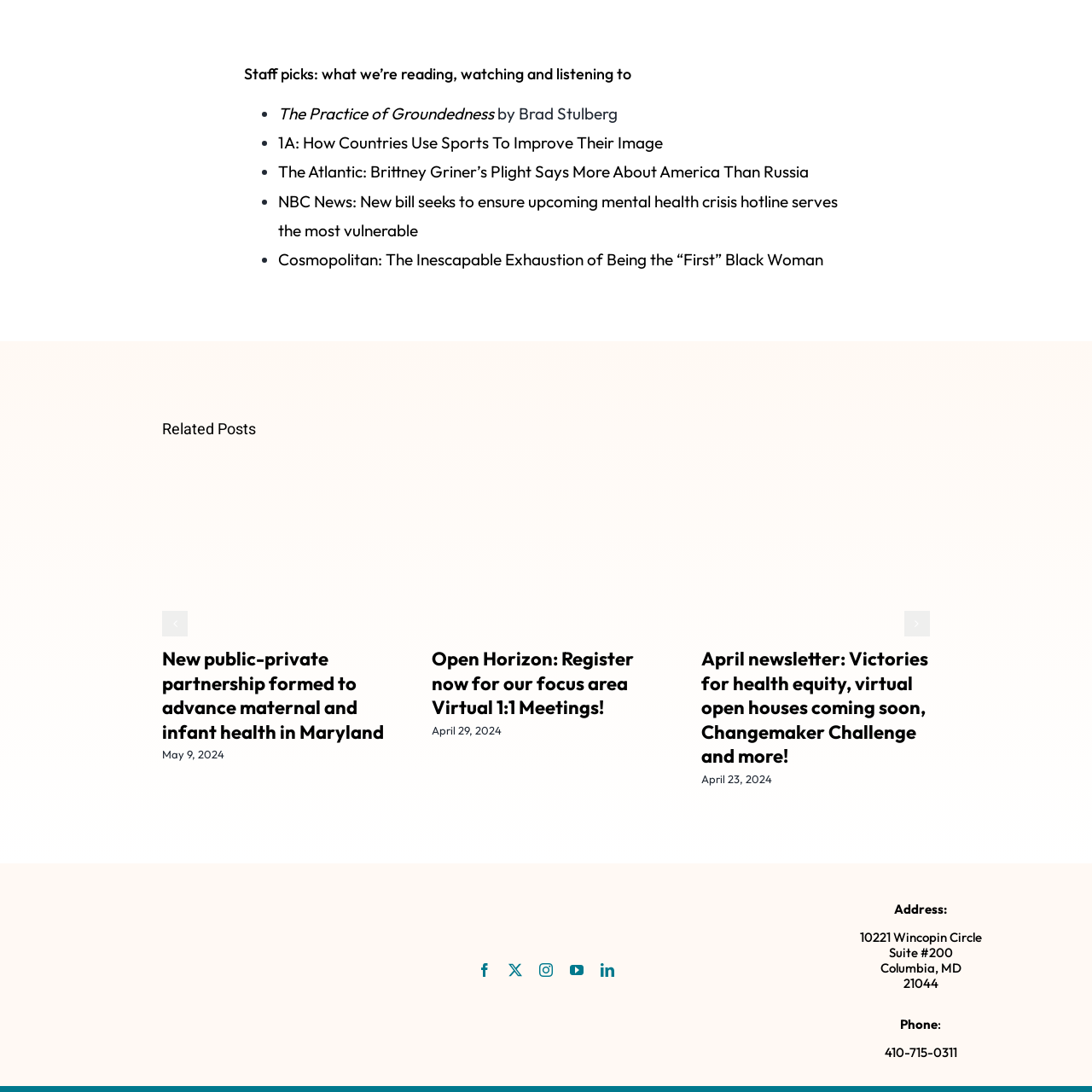What is provided to community members?
Analyze the image within the red frame and provide a concise answer using only one word or a short phrase.

Links to more information